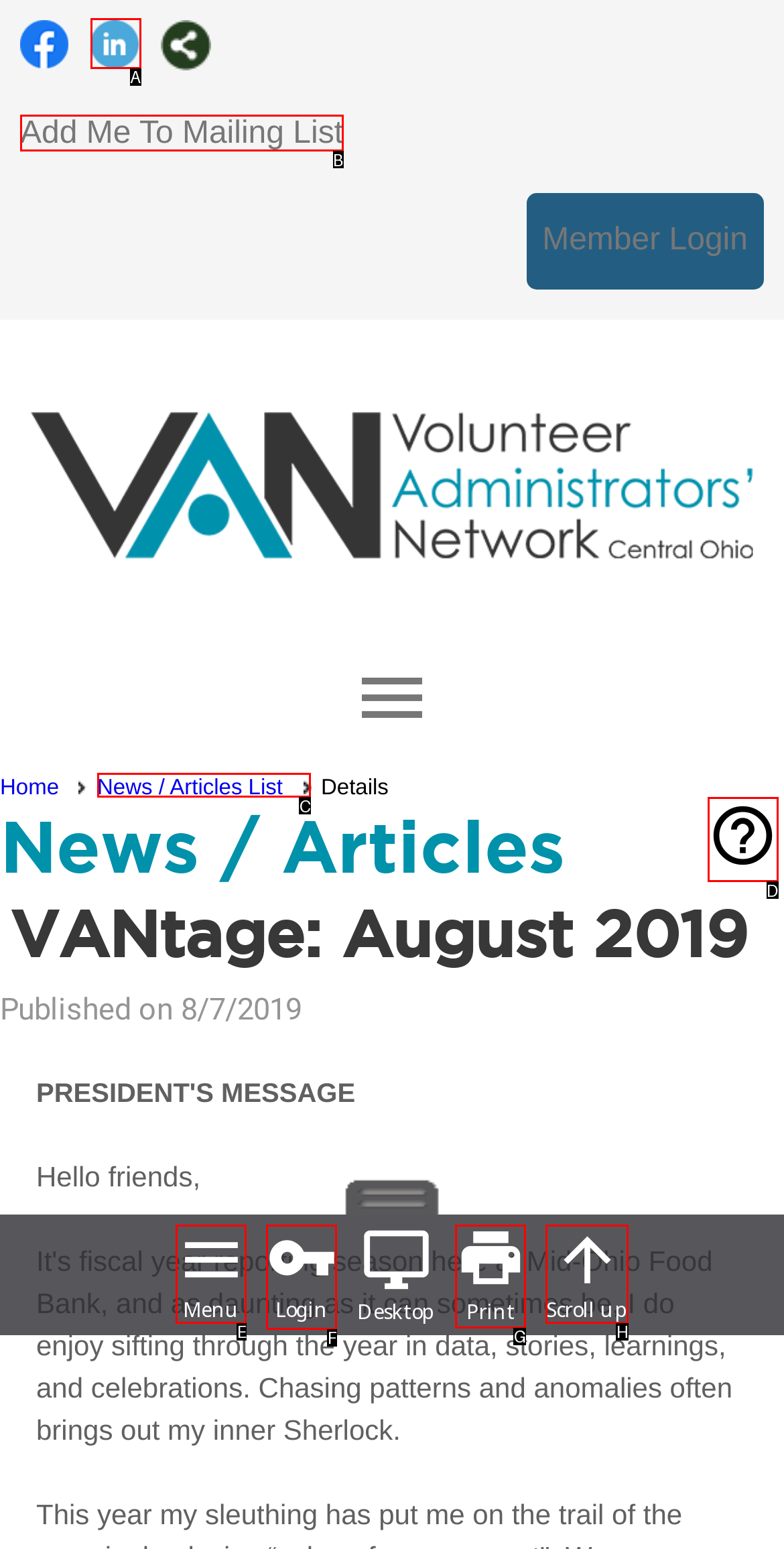Based on the element described as: Scroll up
Find and respond with the letter of the correct UI element.

H